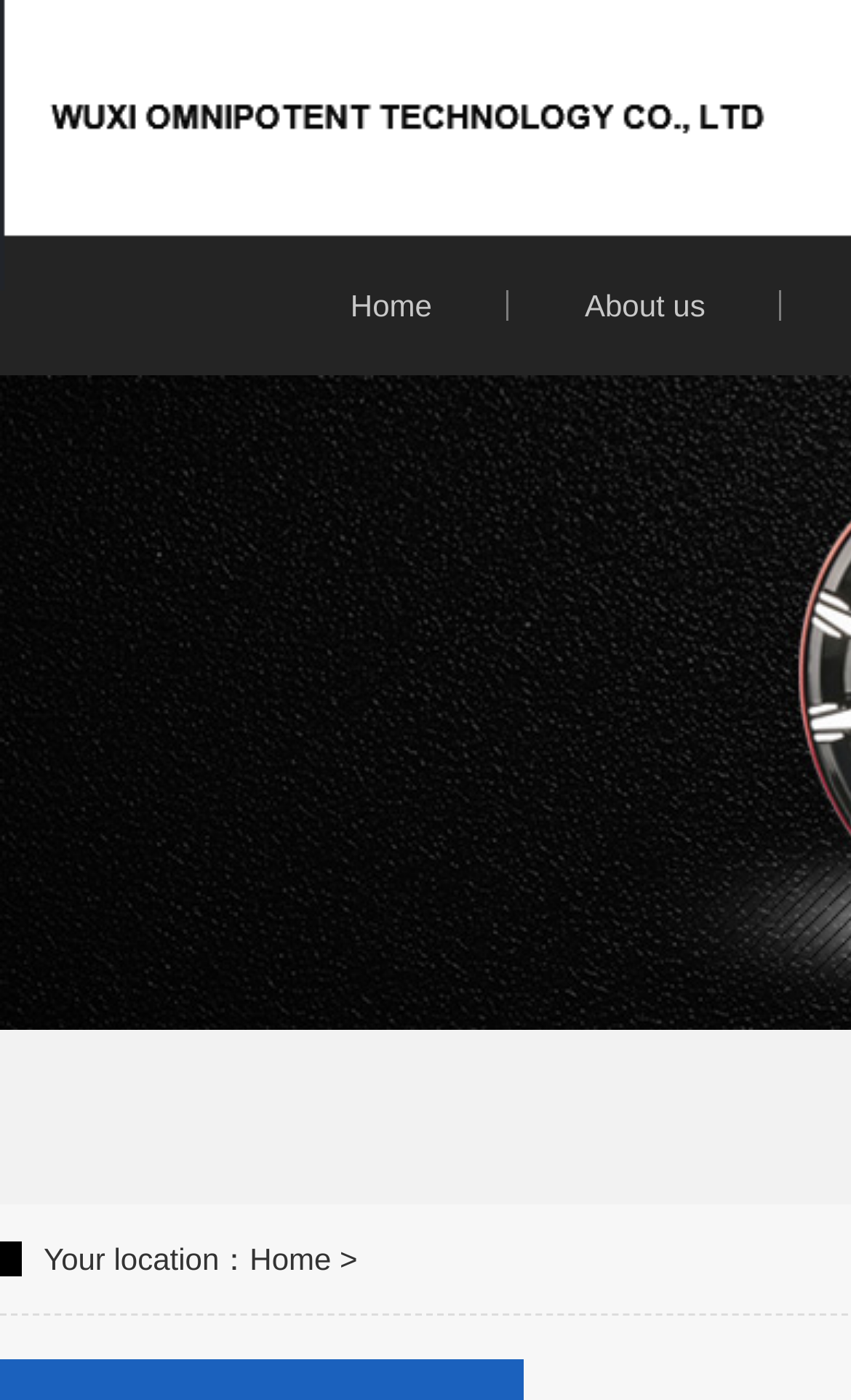Please respond to the question with a concise word or phrase:
How many main navigation links are there?

2